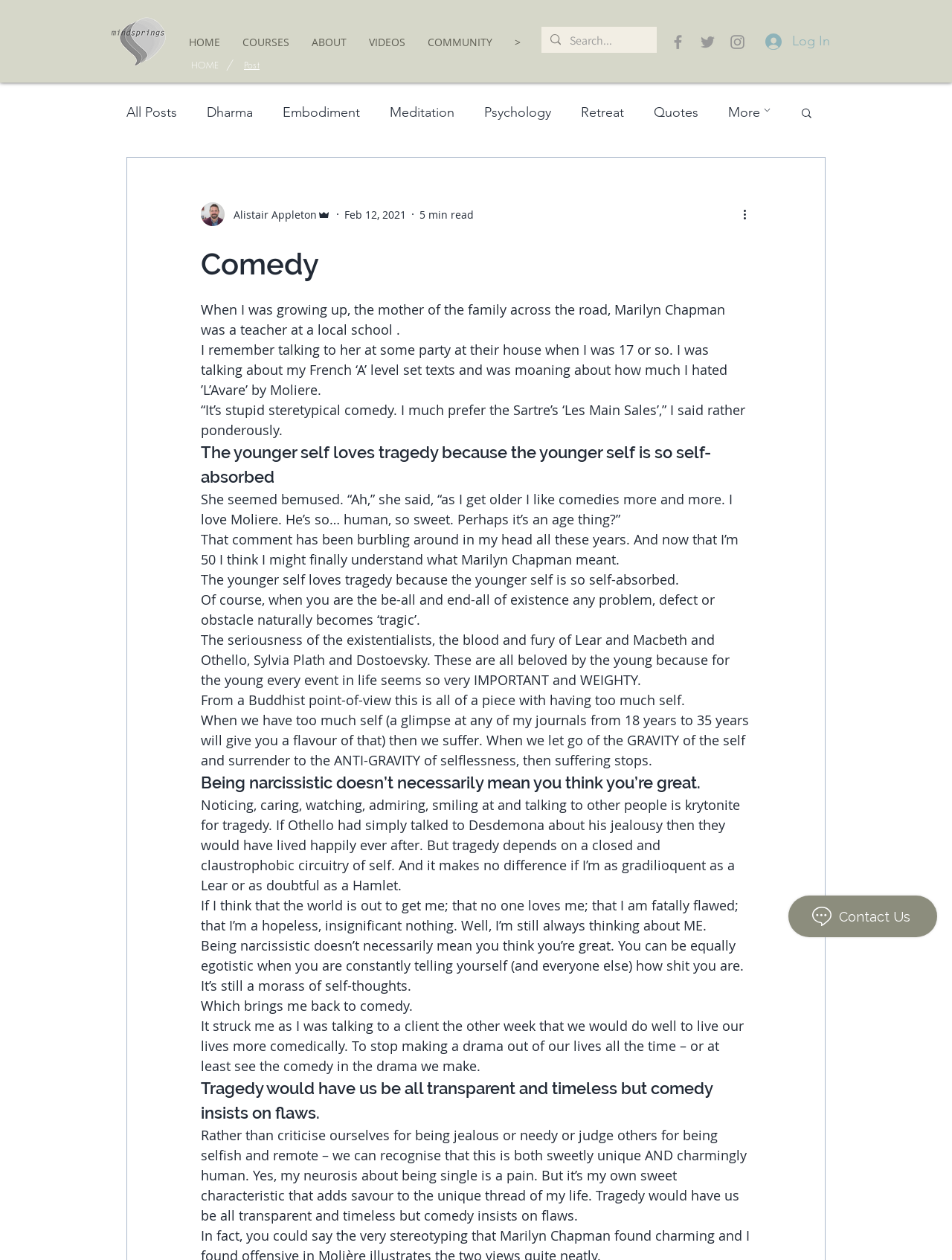Please give a short response to the question using one word or a phrase:
What is the name of the teacher mentioned in the article?

Marilyn Chapman